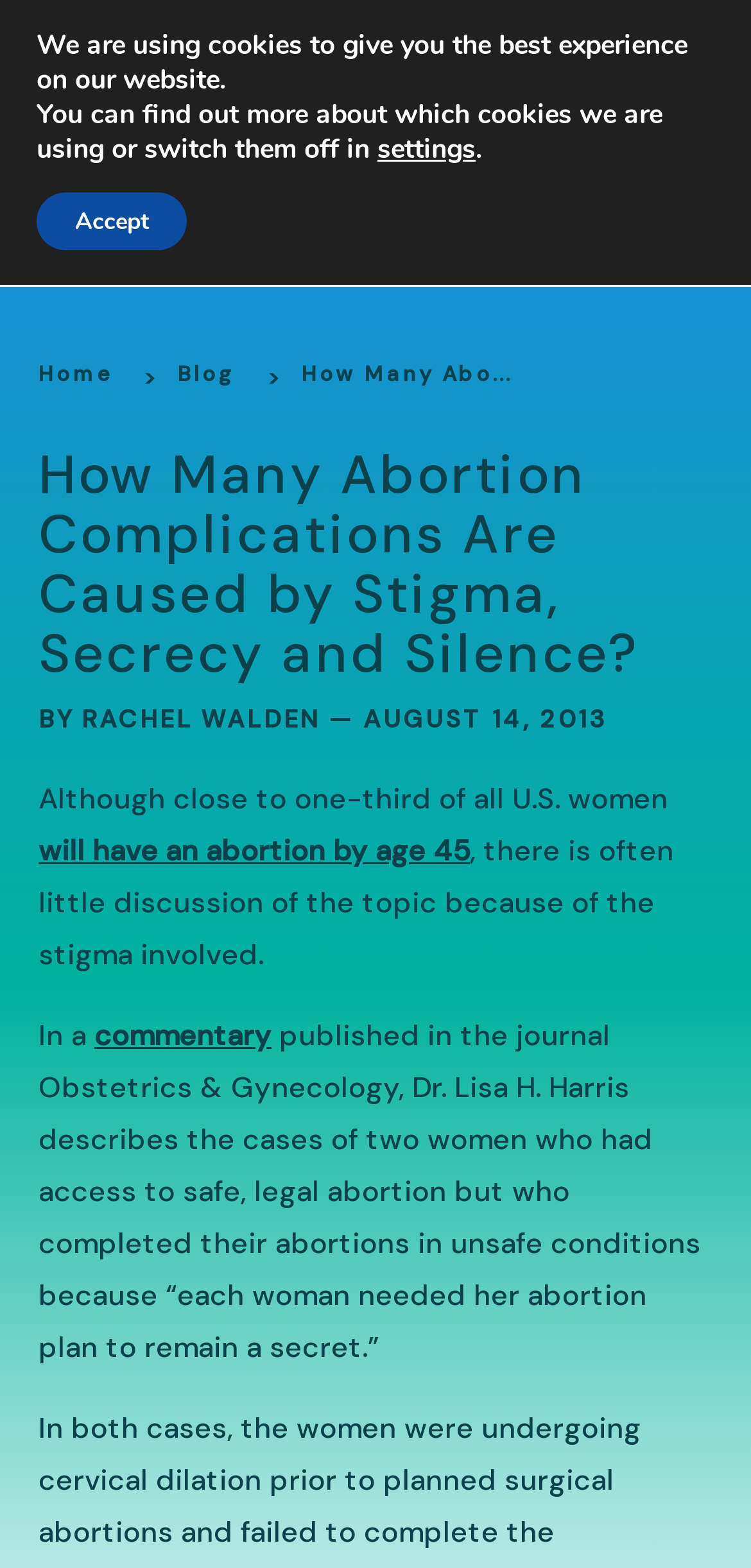Give a comprehensive overview of the webpage, including key elements.

The webpage is about an article titled "How Many Abortion Complications Are Caused by Stigma, Secrecy and Silence?" from Our Bodies Ourselves Today. At the top left, there is a logo with a link to the homepage, accompanied by a search bar with a "Search for:" label. On the top right, there is a navigation menu with links to "History & Legacy", "OBOS Today & OBOS", "FAQ", "Donate", and more.

Below the navigation menu, there is a header section with links to "Home", "Blog", and the current article. The article title is displayed prominently, followed by the author's name and publication date. The article content starts with a paragraph discussing the stigma surrounding abortion, followed by a link to a commentary published in the journal Obstetrics & Gynecology.

On the top right corner, there are social media links to share the article. At the very bottom of the page, there is a GDPR cookie banner with a message about using cookies, a link to settings, and an "Accept" button.

Throughout the page, there are several links to other articles, sections, and external resources, as well as images and icons used for navigation and social media sharing.